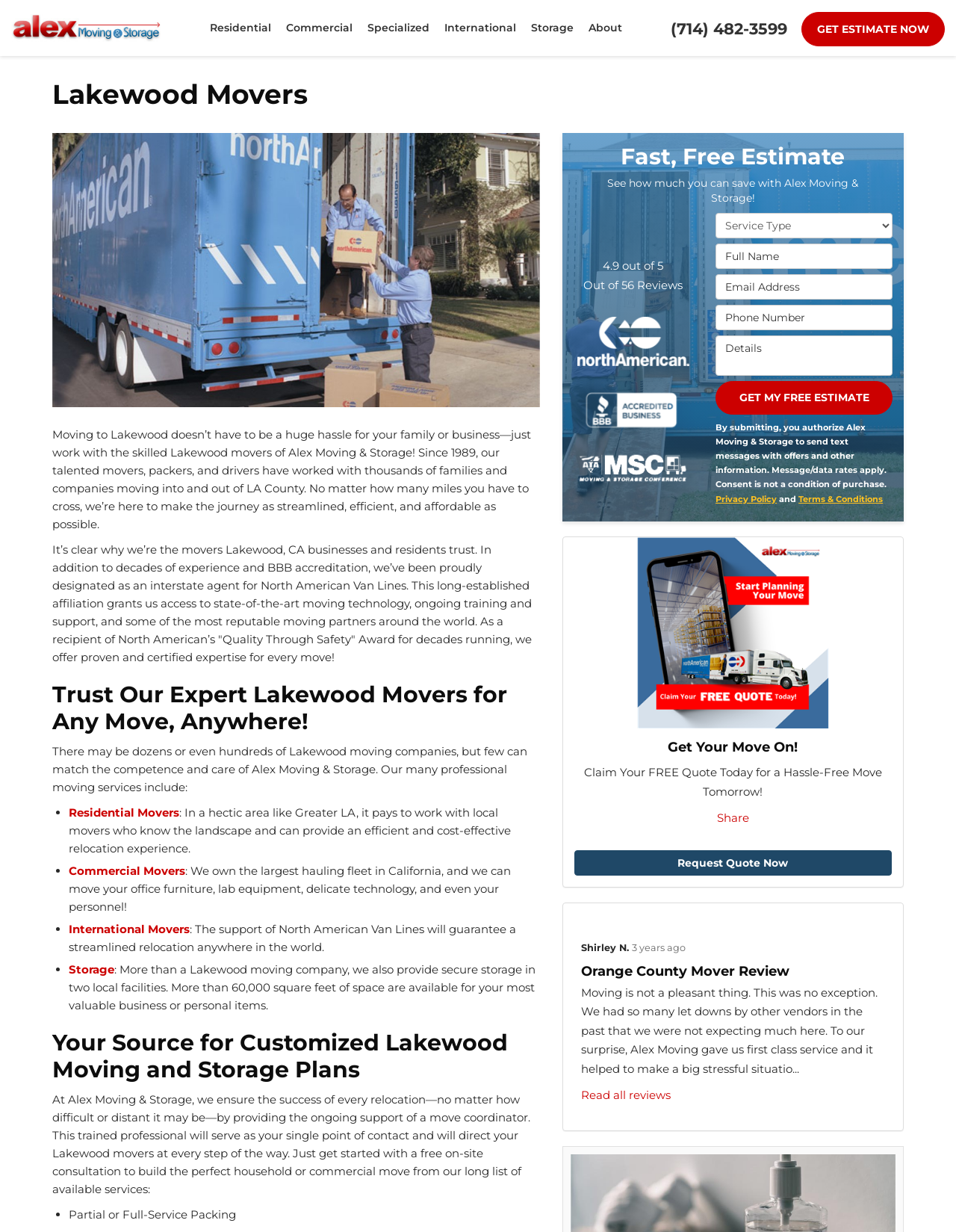Could you find the bounding box coordinates of the clickable area to complete this instruction: "Request a free quote"?

[0.589, 0.436, 0.945, 0.591]